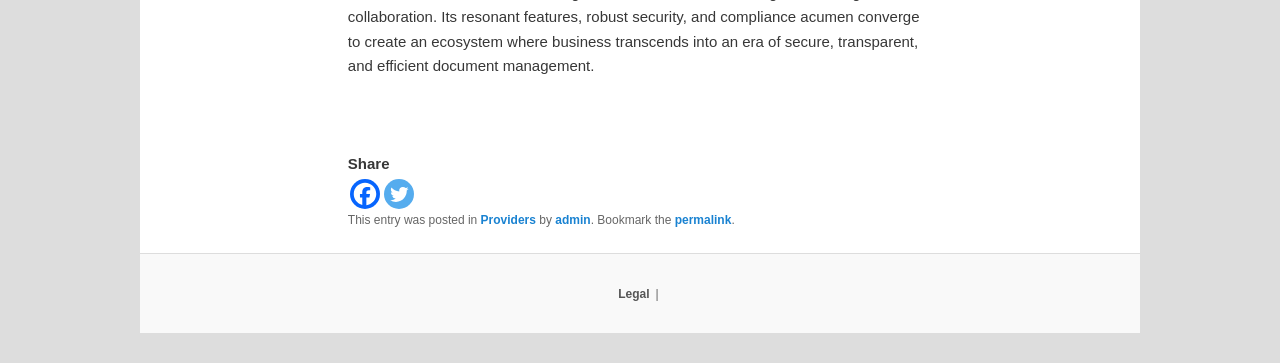Respond to the question with just a single word or phrase: 
What is the second link in the contentinfo section?

Legal